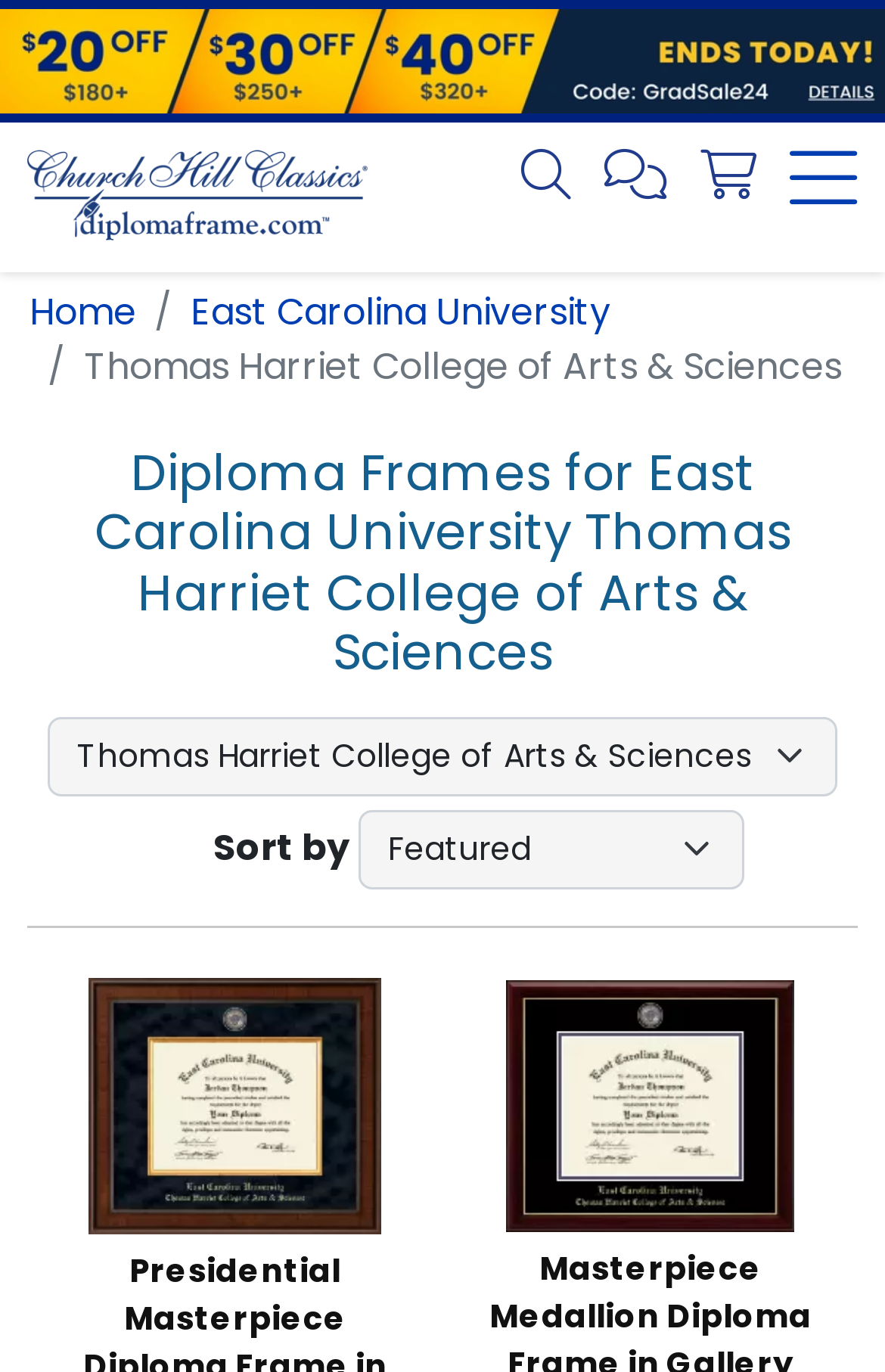Generate the text of the webpage's primary heading.

Diploma Frames for East Carolina University Thomas Harriet College of Arts & Sciences